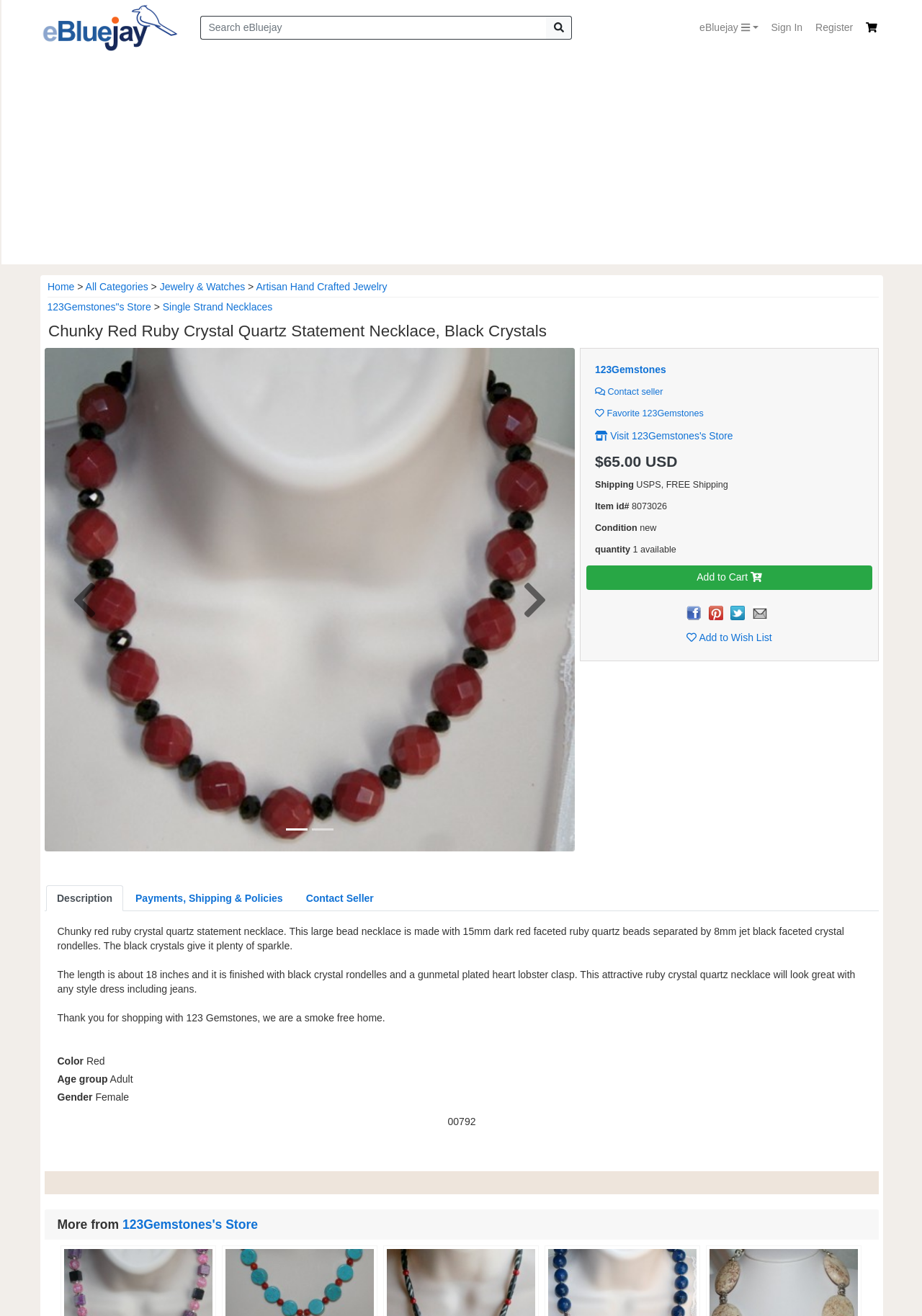Point out the bounding box coordinates of the section to click in order to follow this instruction: "Sign In".

[0.83, 0.011, 0.877, 0.031]